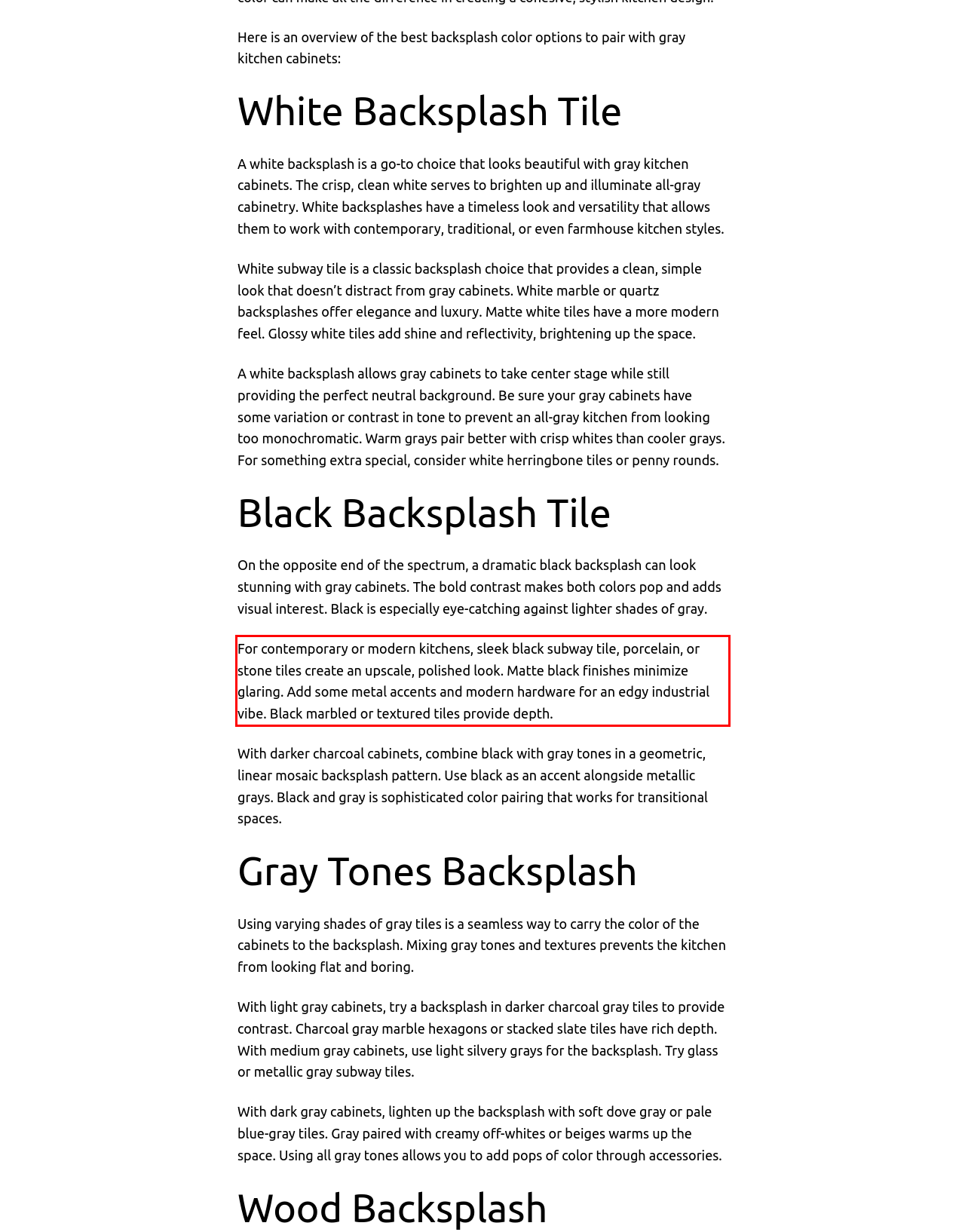There is a UI element on the webpage screenshot marked by a red bounding box. Extract and generate the text content from within this red box.

For contemporary or modern kitchens, sleek black subway tile, porcelain, or stone tiles create an upscale, polished look. Matte black finishes minimize glaring. Add some metal accents and modern hardware for an edgy industrial vibe. Black marbled or textured tiles provide depth.